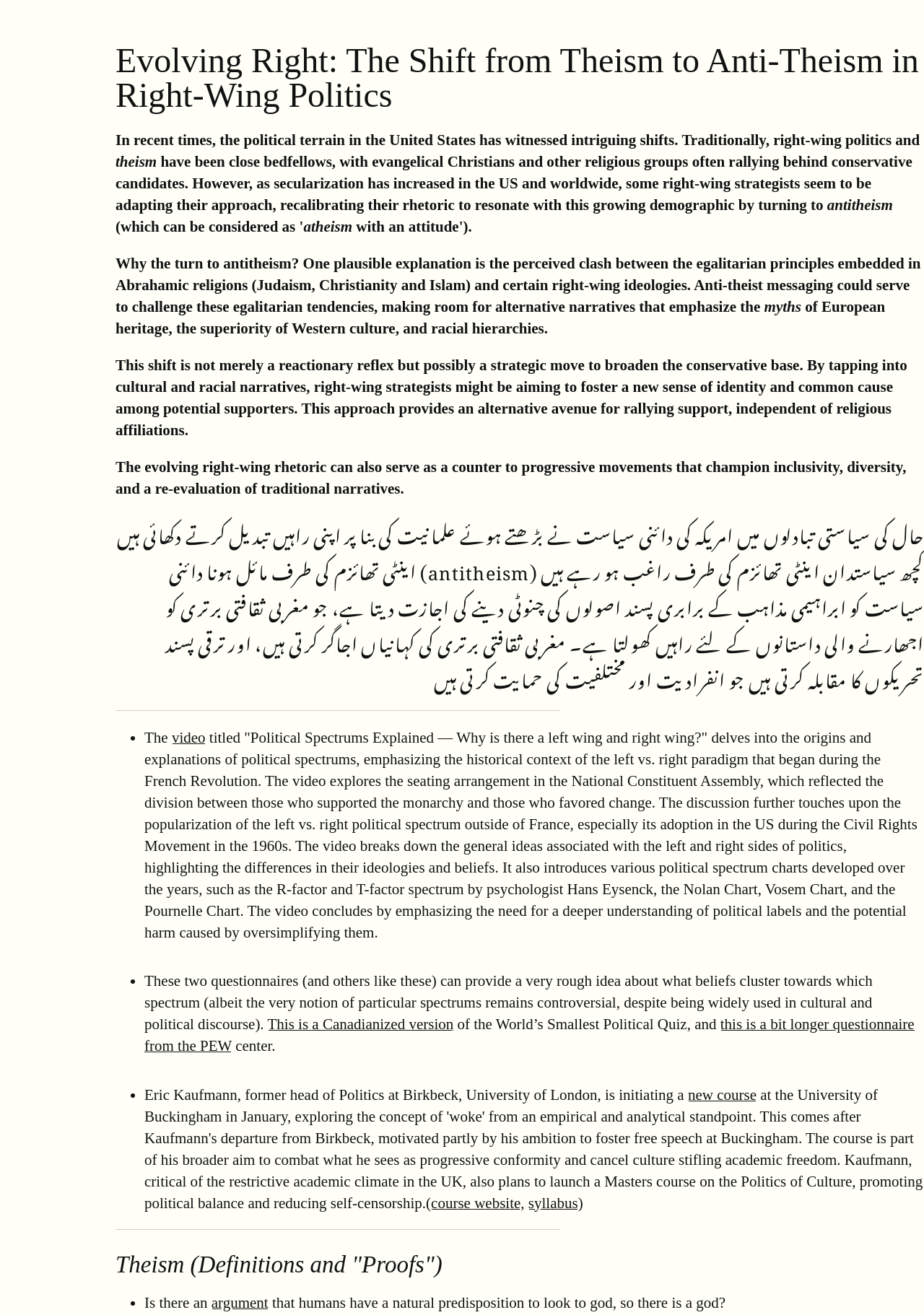Who is initiating a new course on politics?
Refer to the image and answer the question using a single word or phrase.

Eric Kaufmann